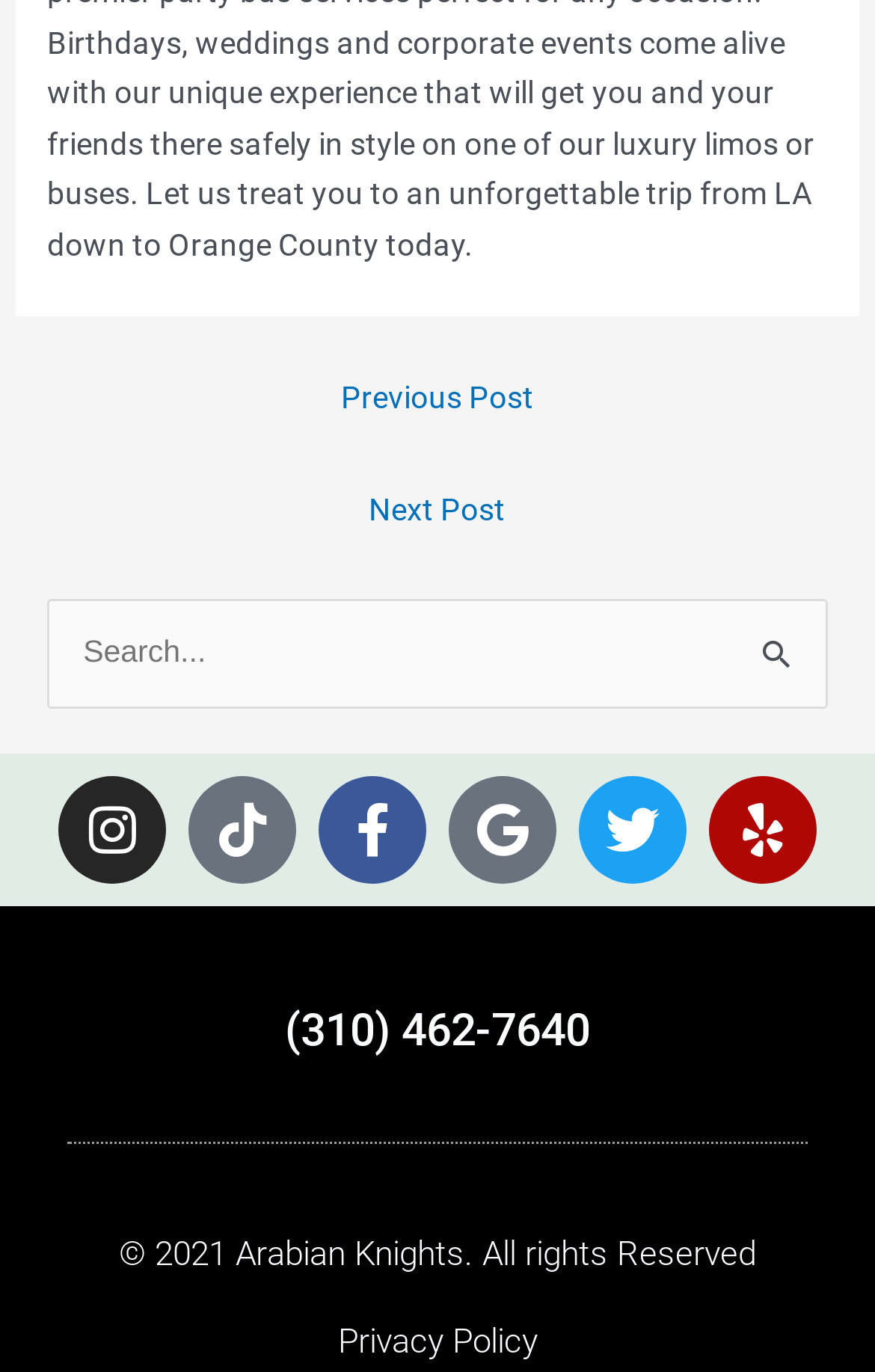How many navigation links are there?
From the image, respond using a single word or phrase.

2